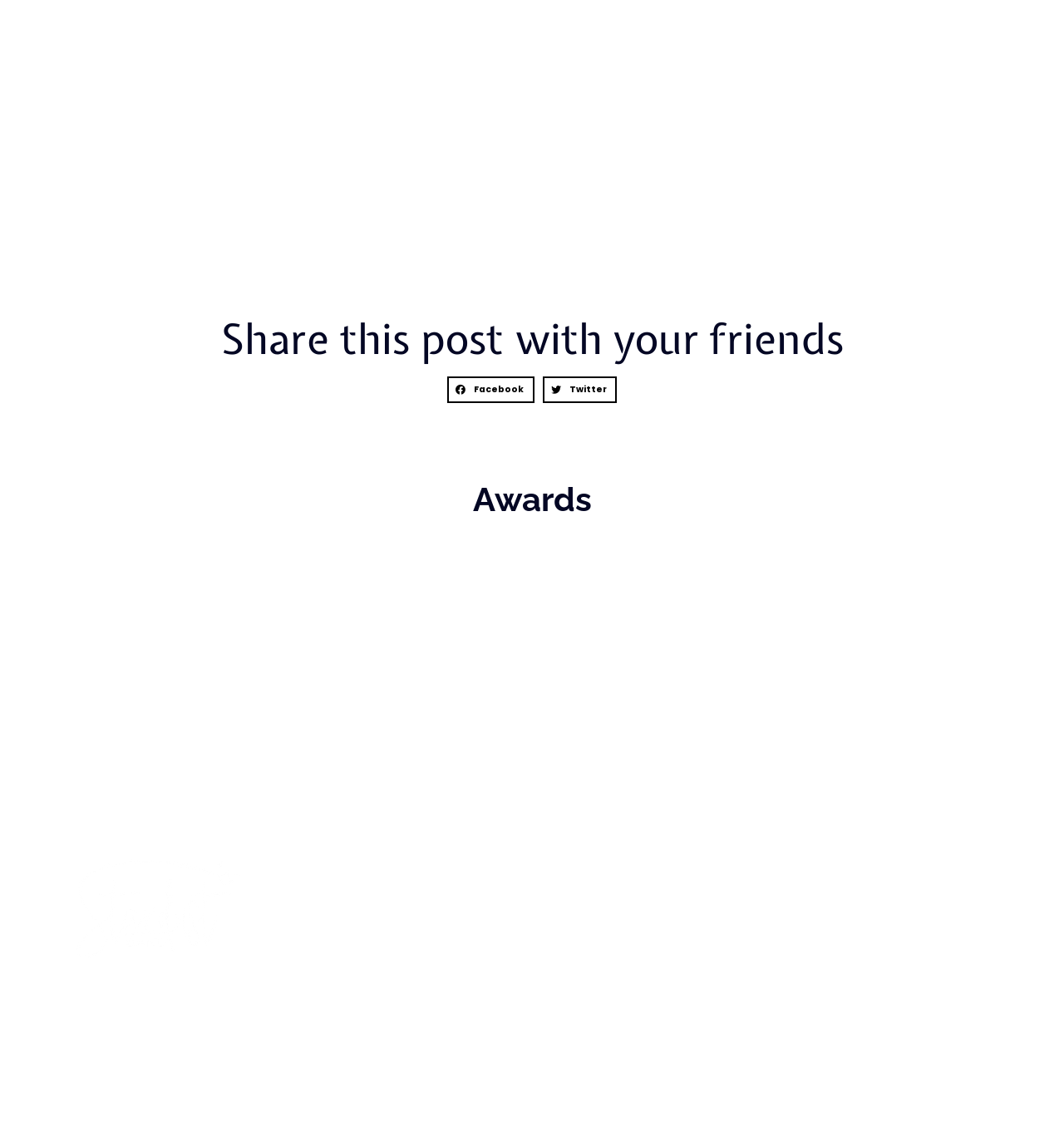Can you give a detailed response to the following question using the information from the image? What social media platforms can you share this post on?

The webpage provides buttons to share the post on Facebook and Twitter, which are located at the top of the webpage with the text 'Share on facebook' and 'Share on twitter' respectively.